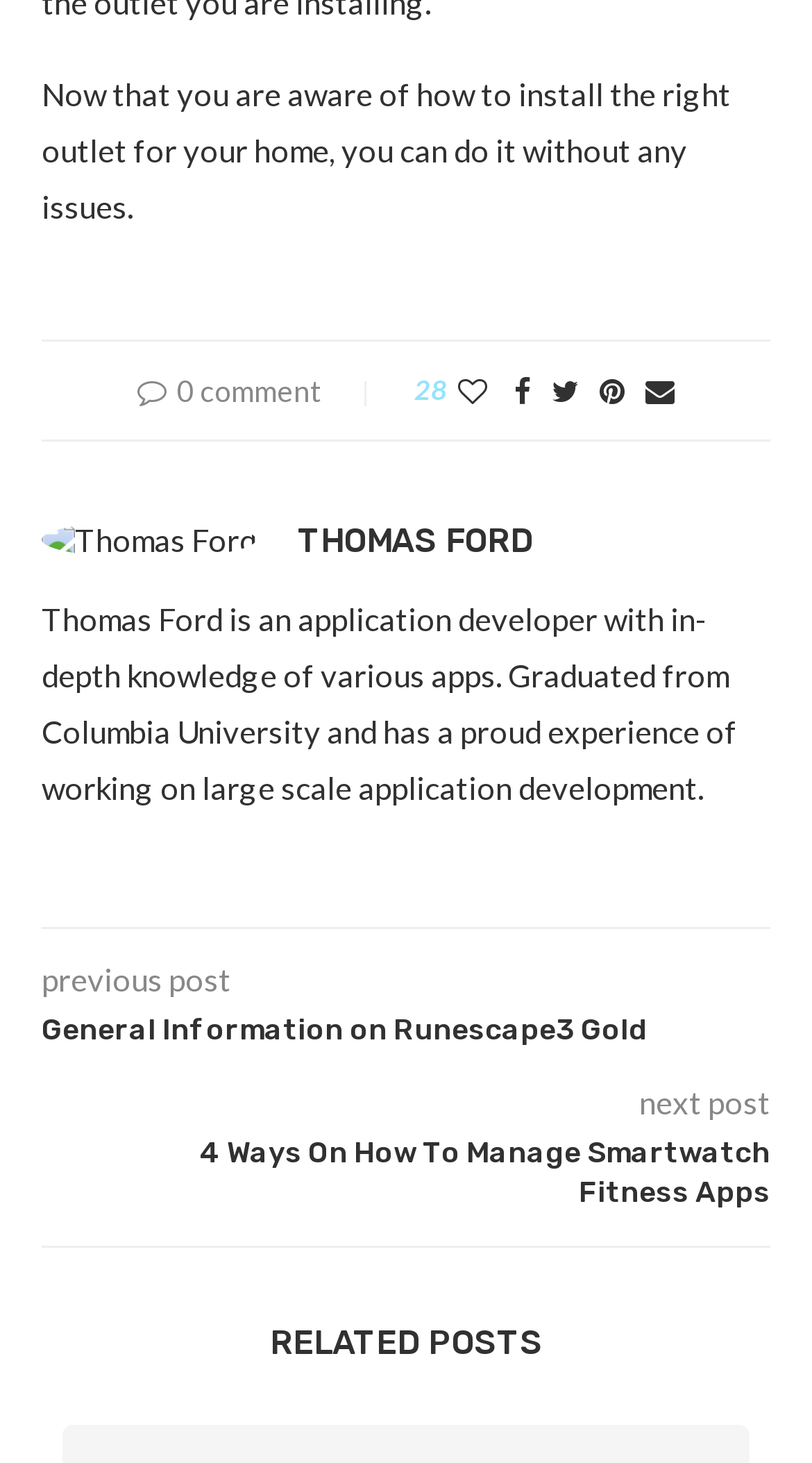Please provide a short answer using a single word or phrase for the question:
What is the topic of the previous post?

General Information on Runescape3 Gold